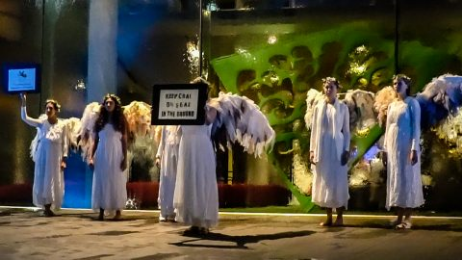Using the details in the image, give a detailed response to the question below:
What is written on the sign held by one of the performers?

According to the caption, one individual is holding a sign that reads 'KEEP CAN BREATHE IN THE SUNSHINE', which symbolizes a plea to protect the environment and advocate for clean air and natural resources.